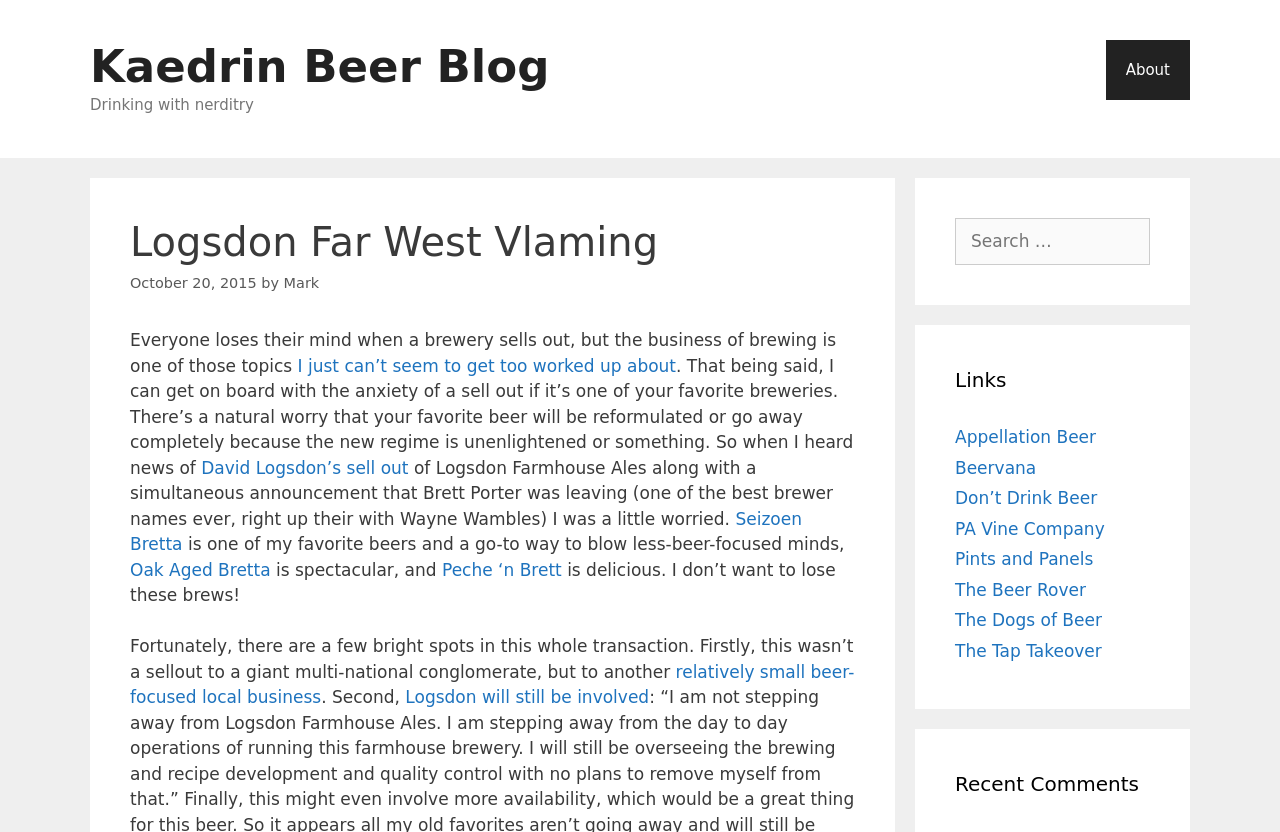Can you find the bounding box coordinates for the element to click on to achieve the instruction: "Visit the Appellation Beer website"?

[0.746, 0.513, 0.856, 0.537]